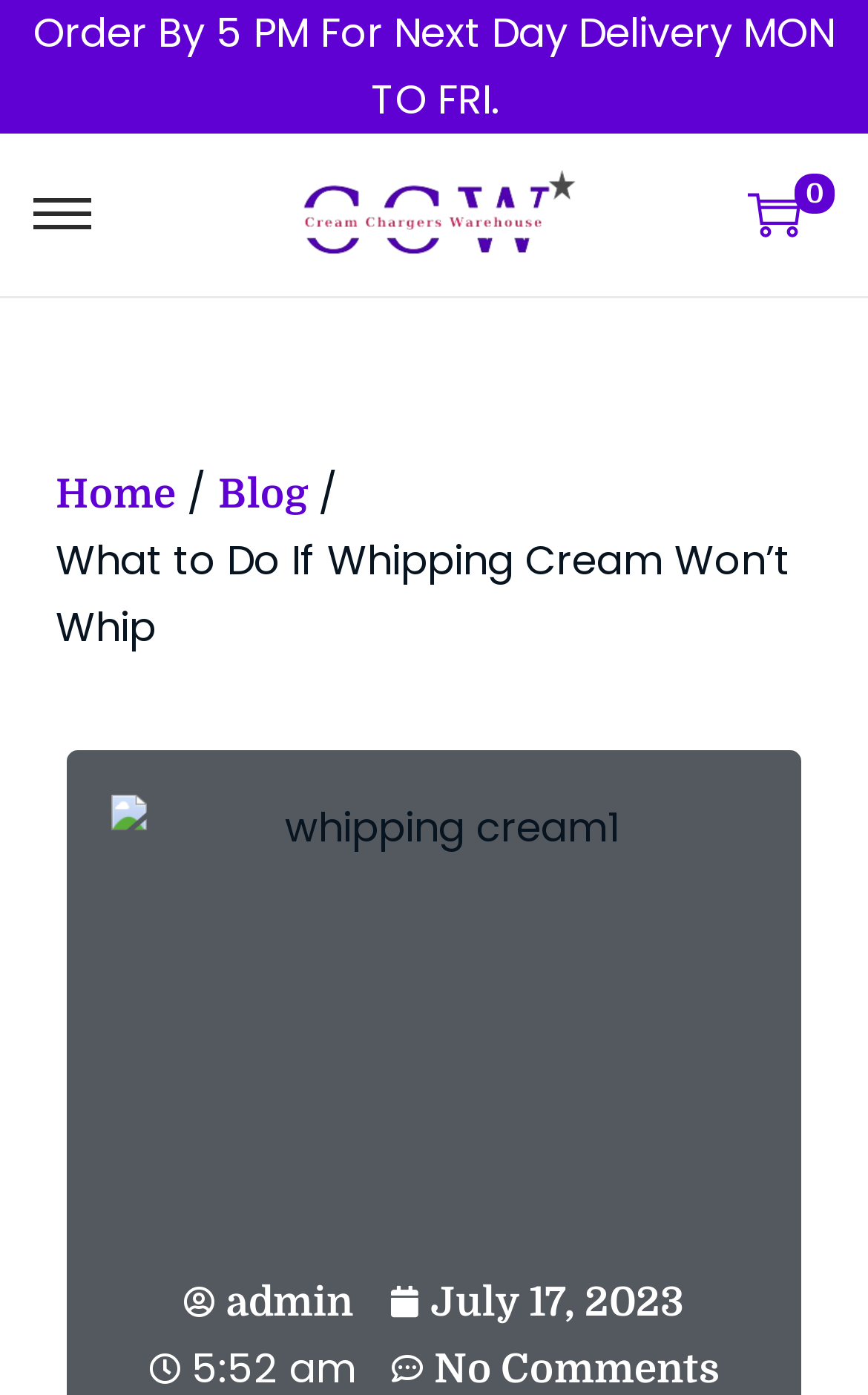Respond to the question with just a single word or phrase: 
What is the position of the searchbox?

Middle of the page